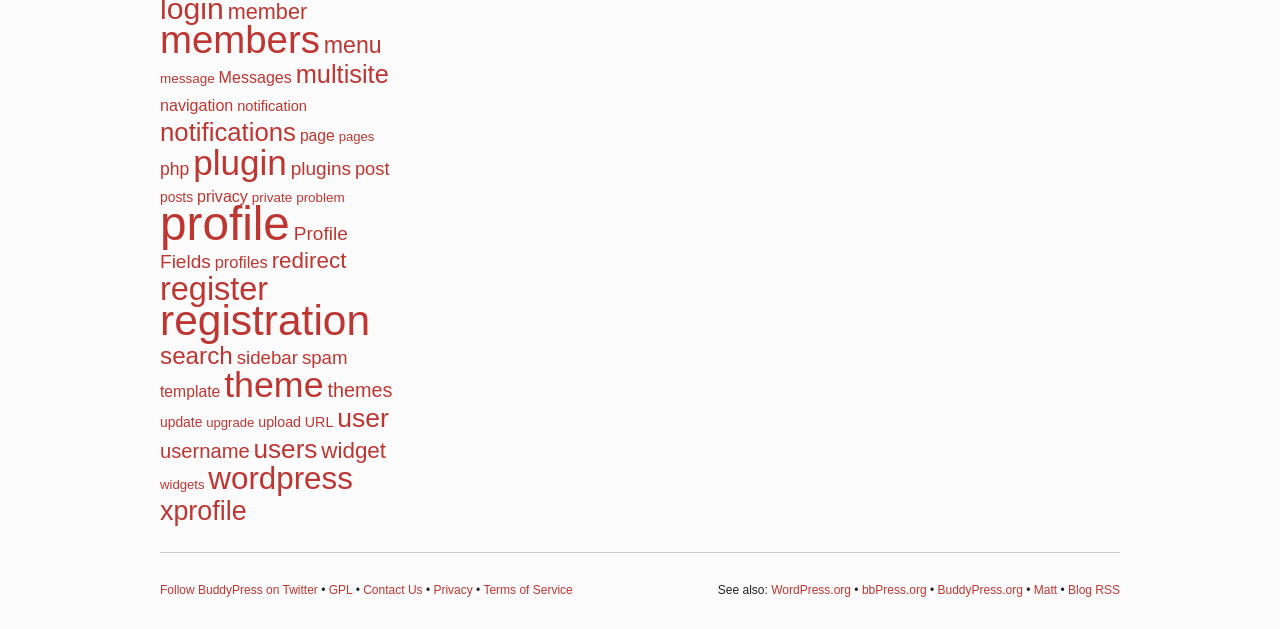Please determine the bounding box coordinates of the element to click in order to execute the following instruction: "view plugins". The coordinates should be four float numbers between 0 and 1, specified as [left, top, right, bottom].

[0.227, 0.251, 0.274, 0.285]